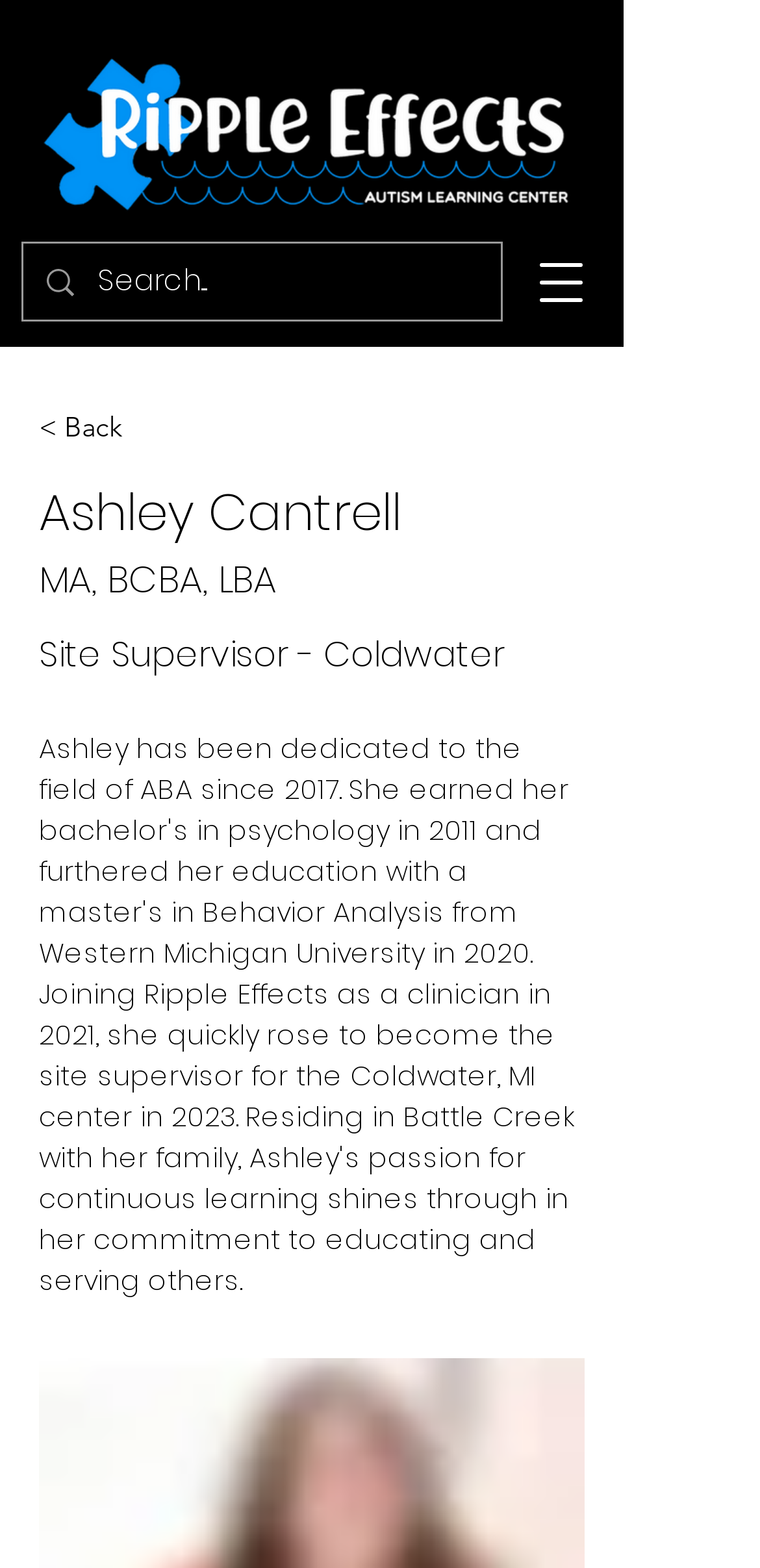Is there a search function on this webpage?
Please answer the question as detailed as possible.

The presence of a search function on this webpage is obtained from the searchbox element with the text 'Search...' which is located at the top of the page.